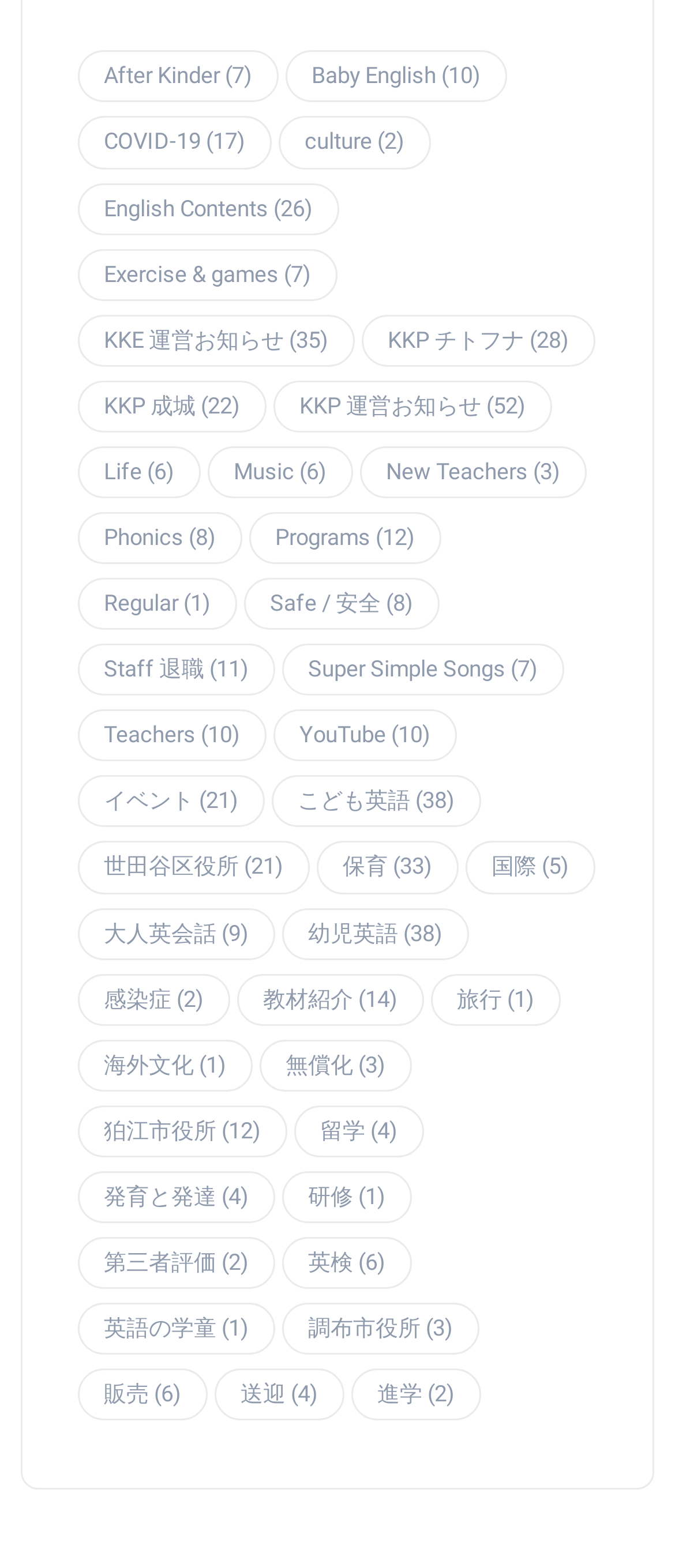Answer the question in a single word or phrase:
What is the topic of the link at the bottom left corner?

販売